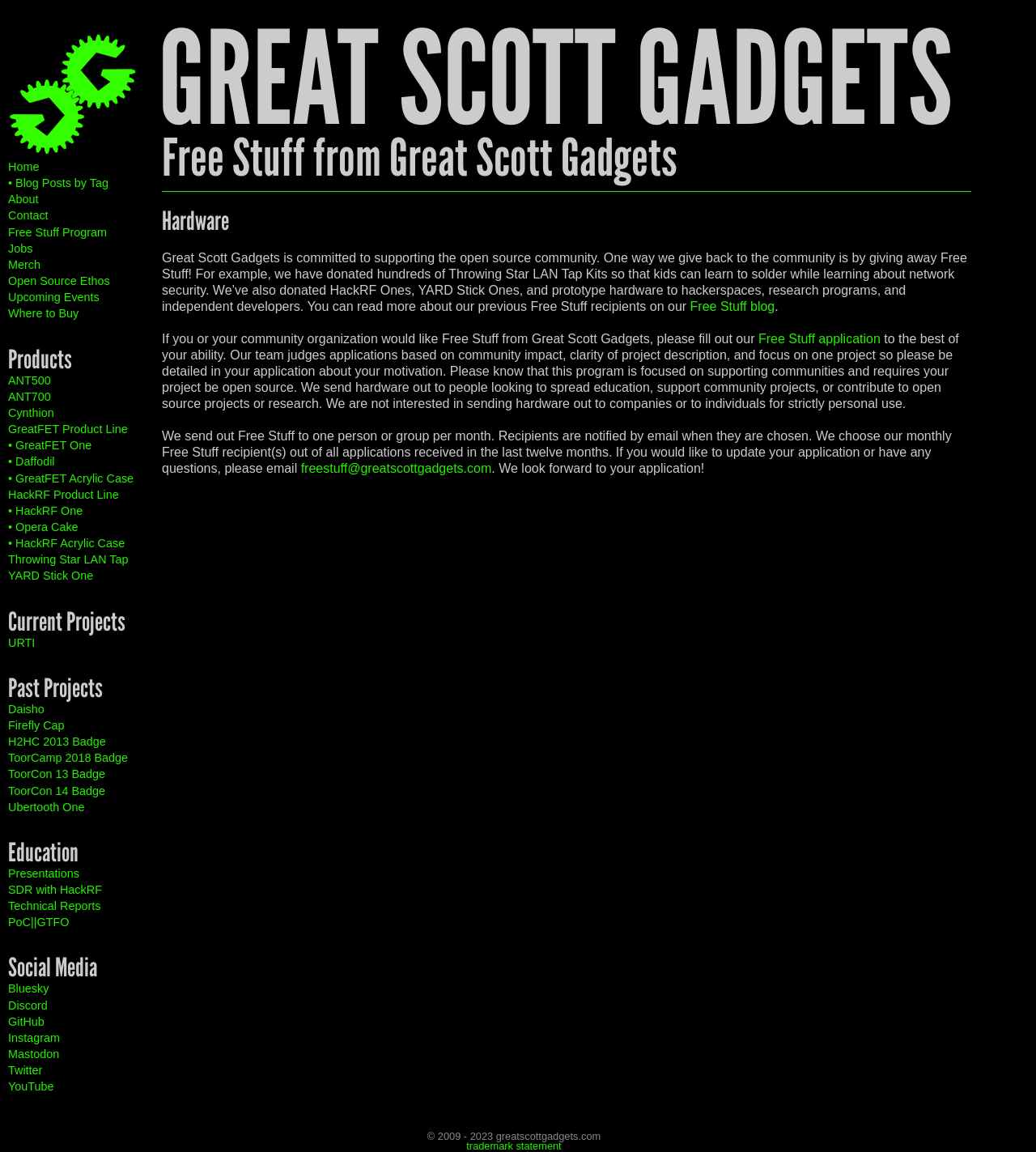Given the description Throwing Star LAN Tap, predict the bounding box coordinates of the UI element. Ensure the coordinates are in the format (top-left x, top-left y, bottom-right x, bottom-right y) and all values are between 0 and 1.

[0.008, 0.48, 0.124, 0.491]